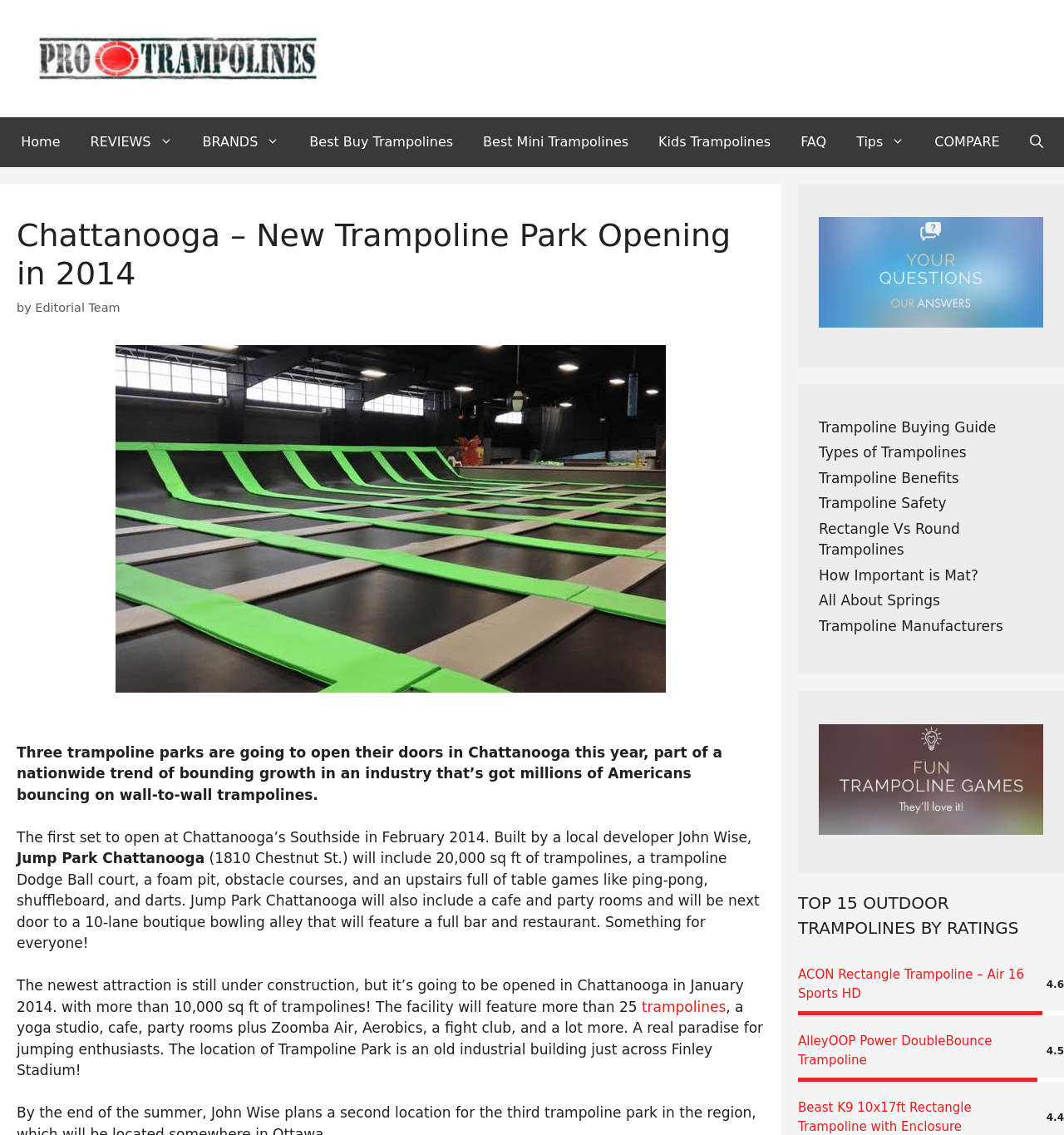What is the name of the trampoline park mentioned?
Give a detailed and exhaustive answer to the question.

I found the answer by reading the text content of the webpage, specifically the paragraph that mentions 'Jump Park Chattanooga' as one of the trampoline parks opening in Chattanooga.